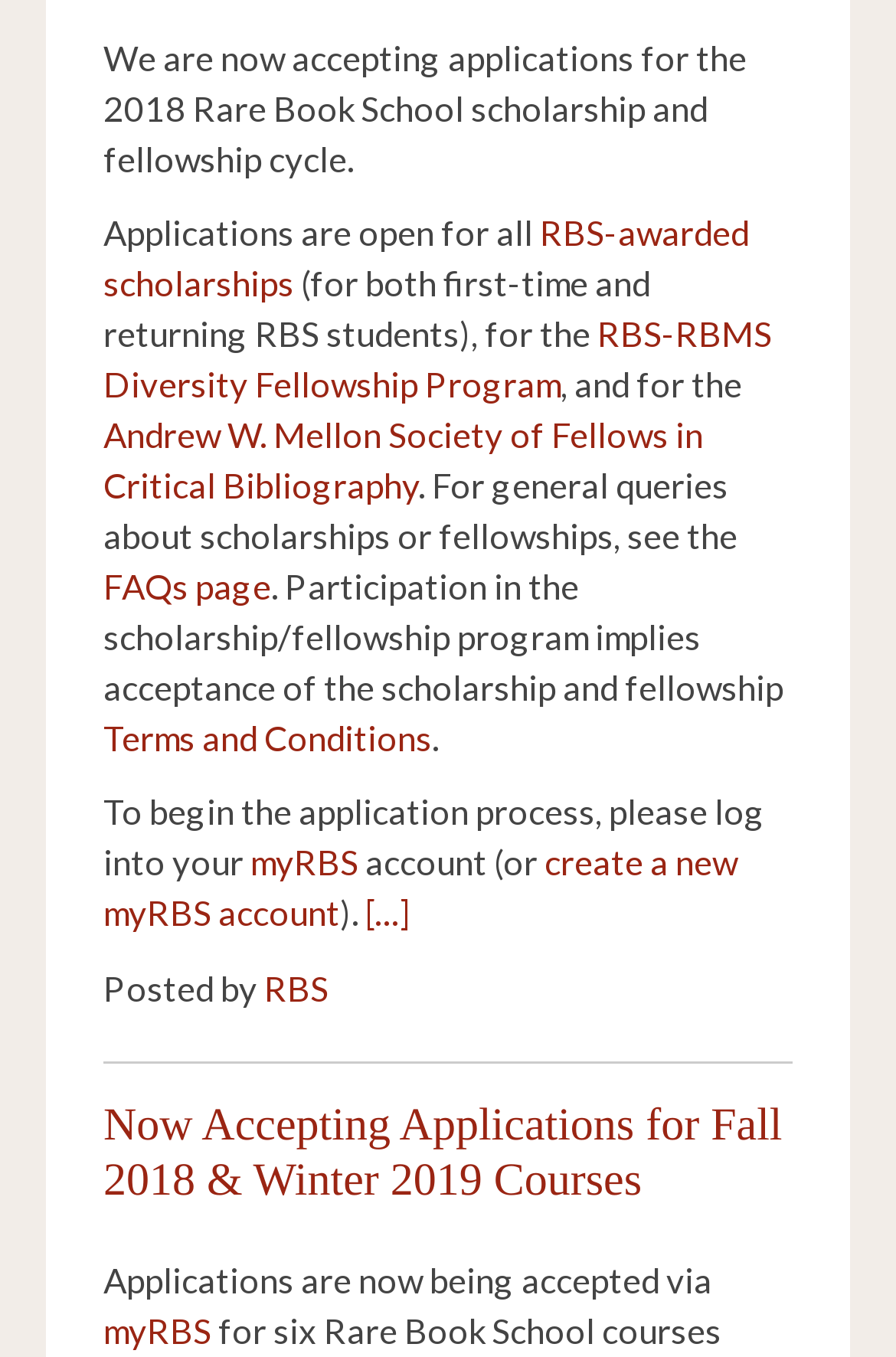For the given element description FAQs page, determine the bounding box coordinates of the UI element. The coordinates should follow the format (top-left x, top-left y, bottom-right x, bottom-right y) and be within the range of 0 to 1.

[0.115, 0.416, 0.303, 0.447]